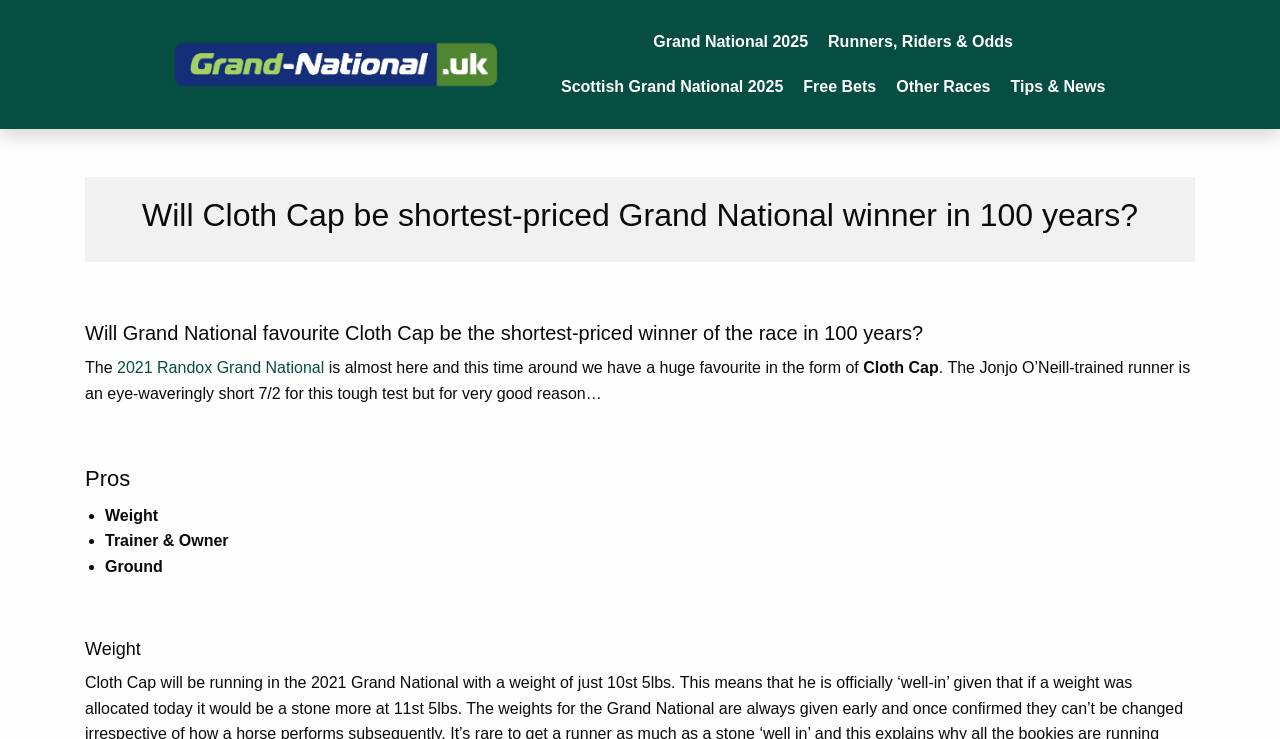Provide a short, one-word or phrase answer to the question below:
What is the name of the Grand National favourite?

Cloth Cap